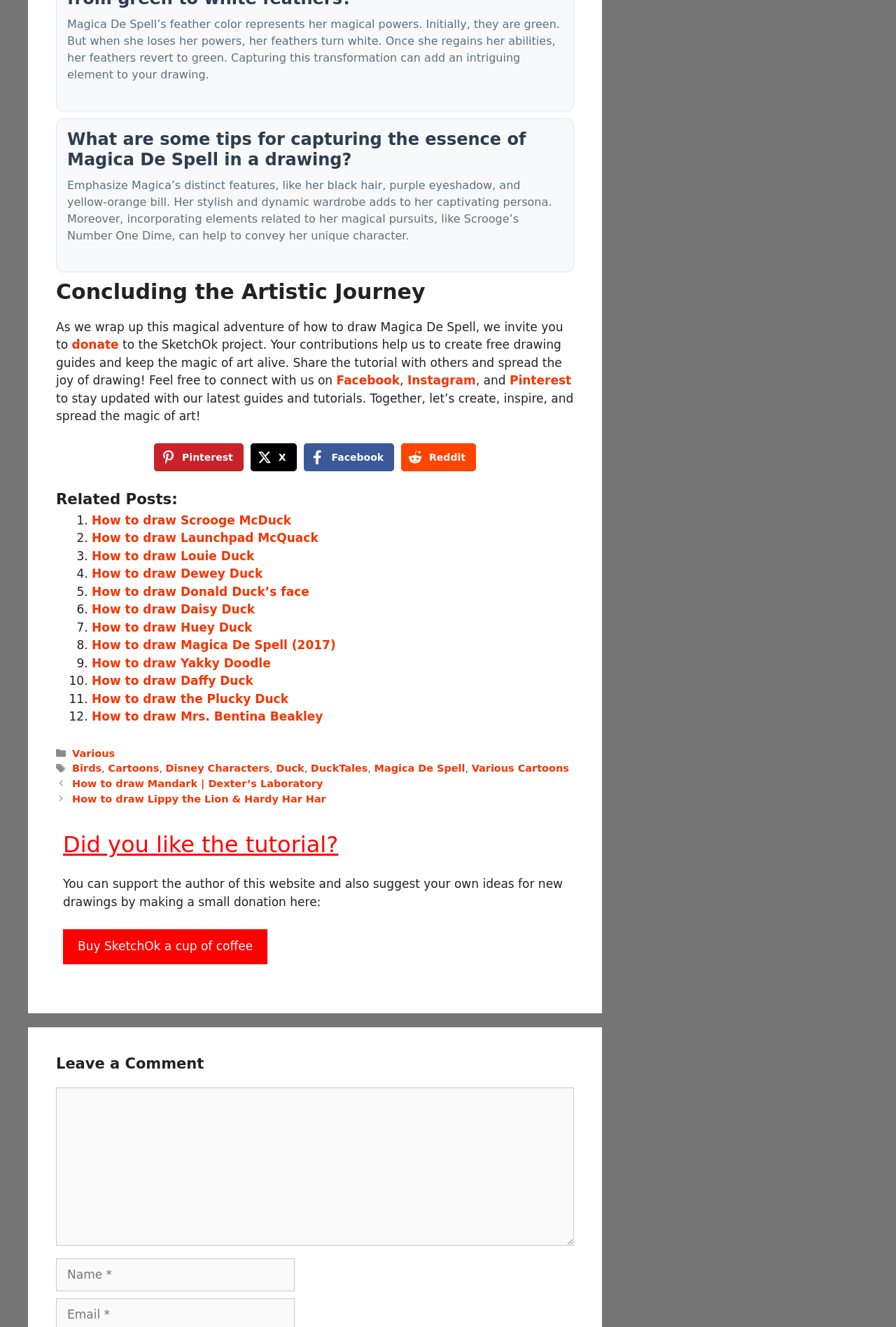Using the element description Various Cartoons, predict the bounding box coordinates for the UI element. Provide the coordinates in (top-left x, top-left y, bottom-right x, bottom-right y) format with values ranging from 0 to 1.

[0.526, 0.575, 0.635, 0.583]